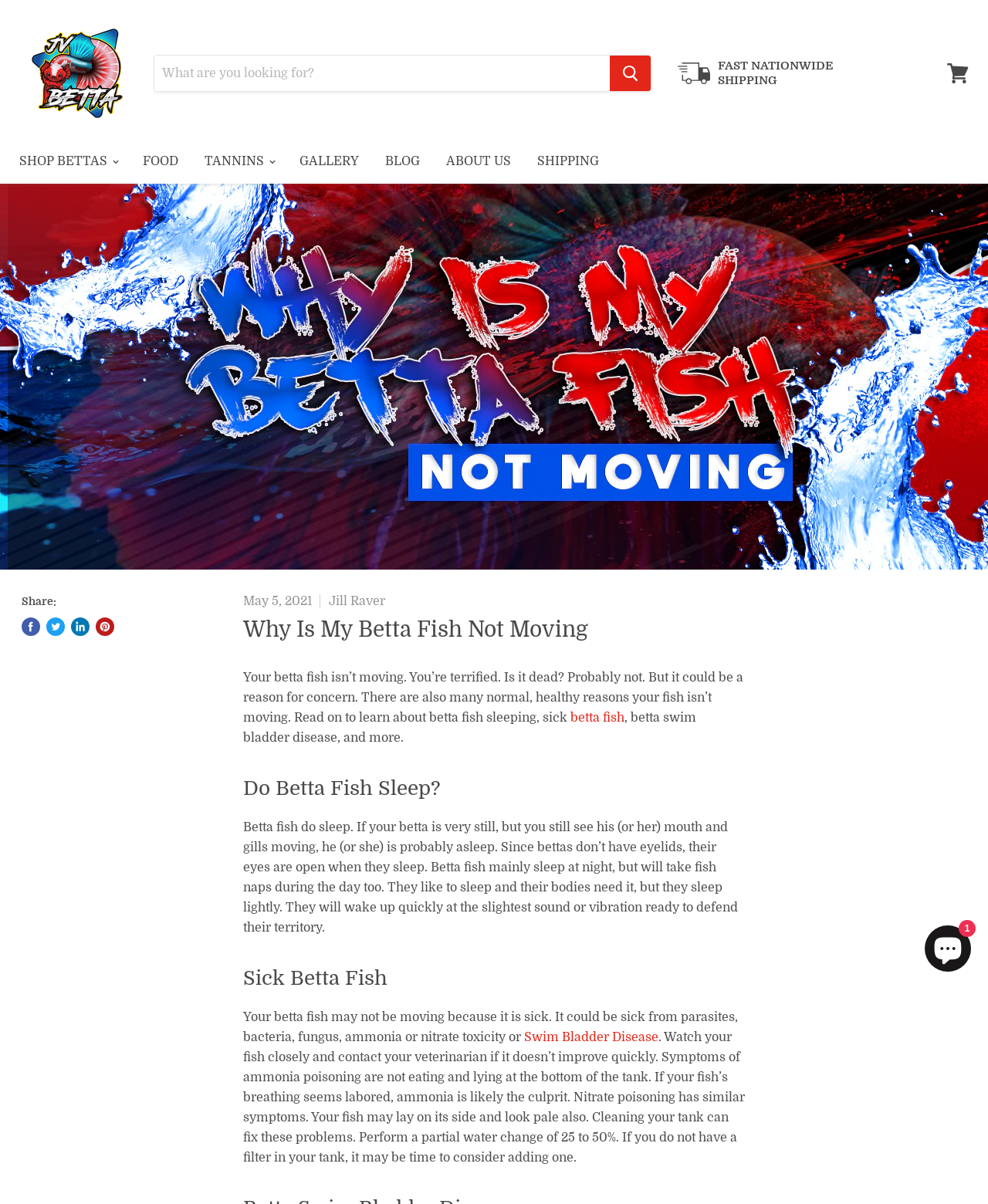Locate the bounding box coordinates of the clickable region to complete the following instruction: "View cart."

[0.951, 0.046, 0.988, 0.076]